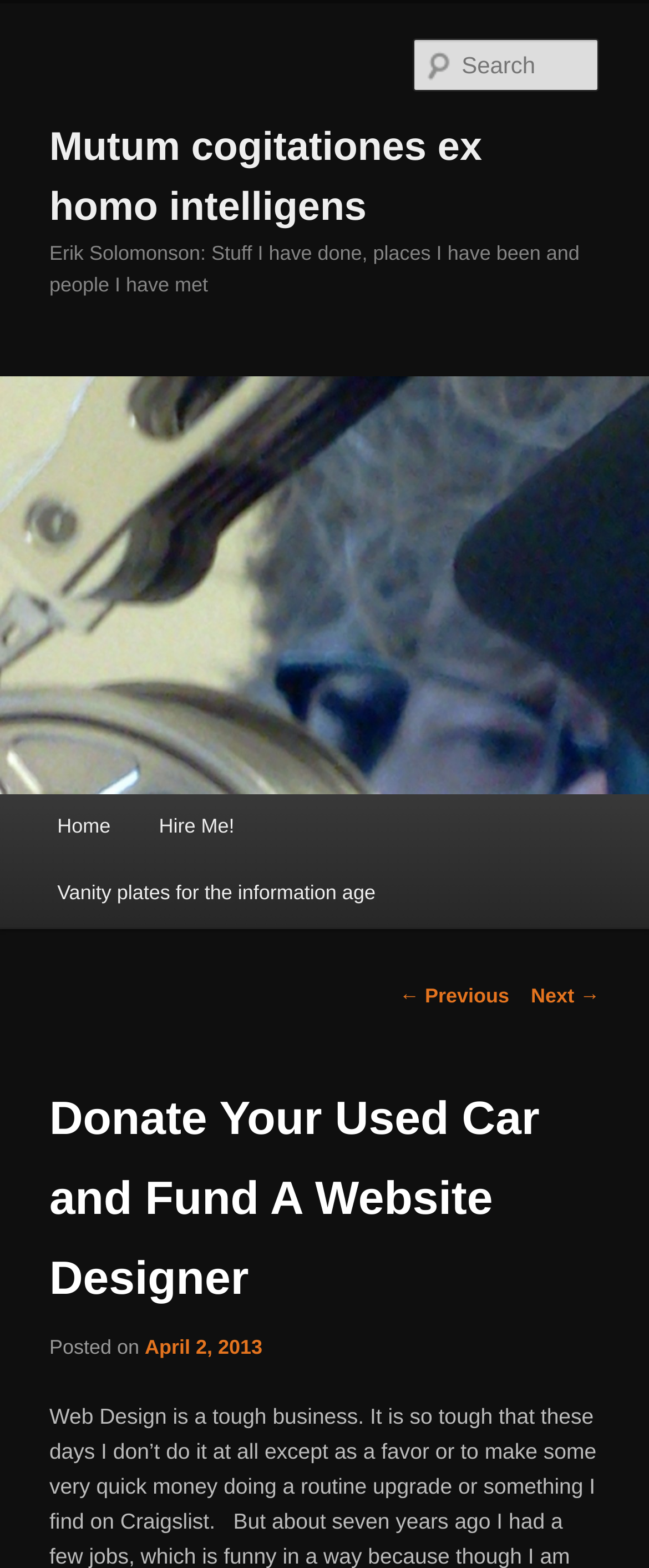Observe the image and answer the following question in detail: What is the purpose of the website?

I inferred this answer by looking at the heading 'Donate Your Used Car and Fund A Website Designer' which suggests that the website is used to fund a website designer.